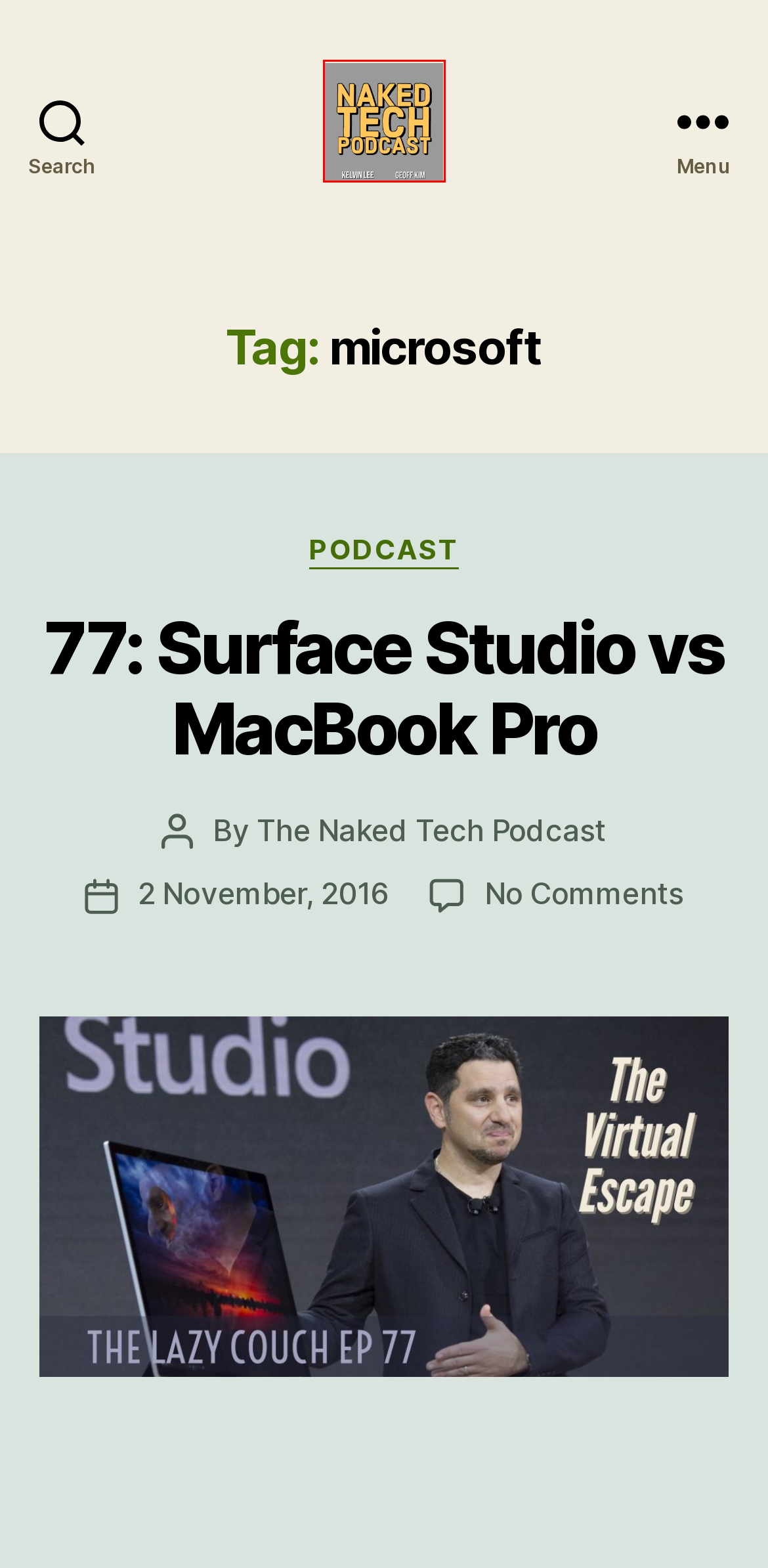Observe the webpage screenshot and focus on the red bounding box surrounding a UI element. Choose the most appropriate webpage description that corresponds to the new webpage after clicking the element in the bounding box. Here are the candidates:
A. google photos Archives - Naked Tech Podcast
B. gaming Archives - Naked Tech Podcast
C. Naked Tech Podcast - An Australian technology podcast
D. Surface Studio vs MacBook Pro | The Lazy Couch podcast ep 77
E. podcast Archives - Naked Tech Podcast
F. dataminr Archives - Naked Tech Podcast
G. dag kittlaus Archives - Naked Tech Podcast
H. 'Theatrical Physicist' | The Lazy Couch podcast ep 52

C